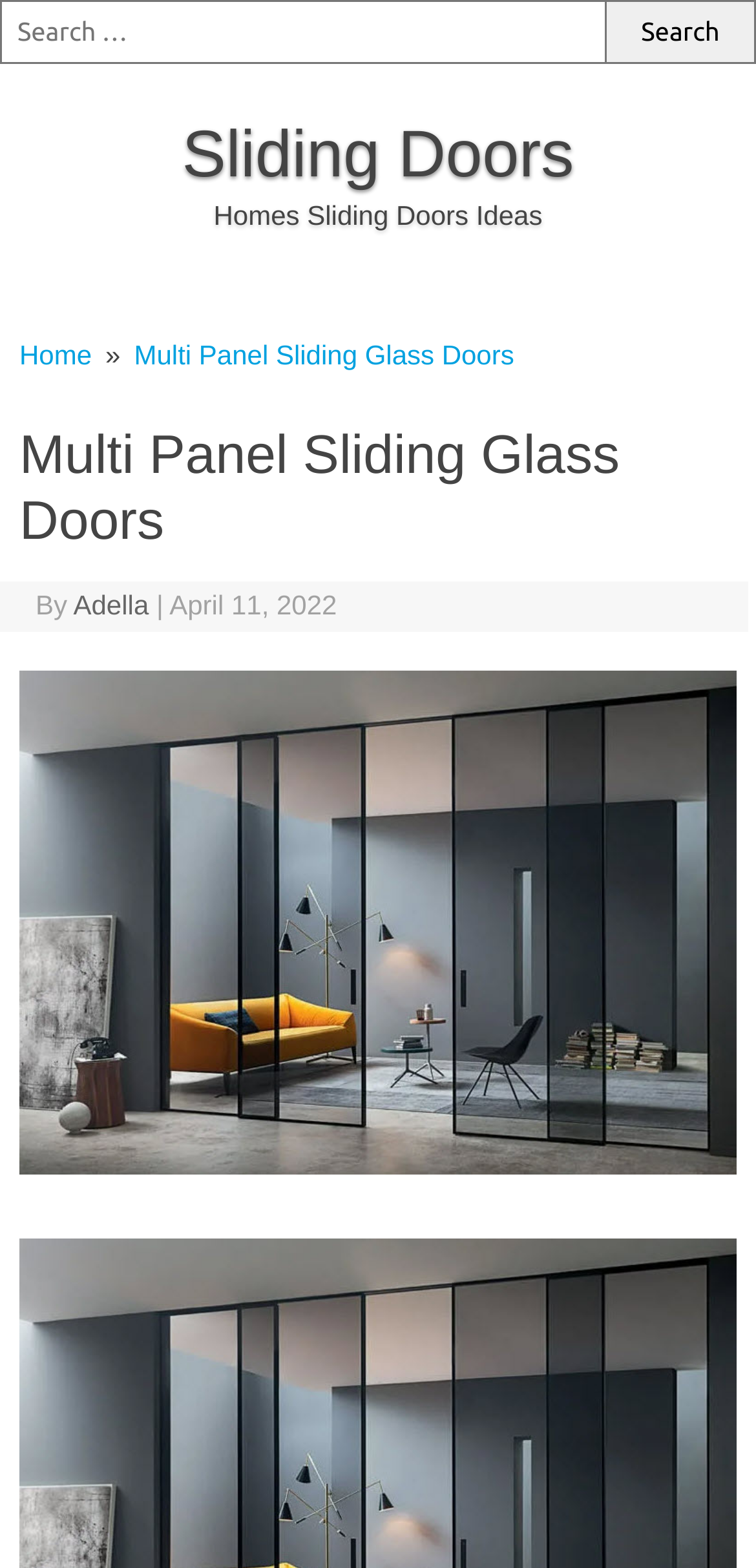Predict the bounding box of the UI element that fits this description: "parent_node: Search for: value="Search"".

[0.8, 0.0, 1.0, 0.041]